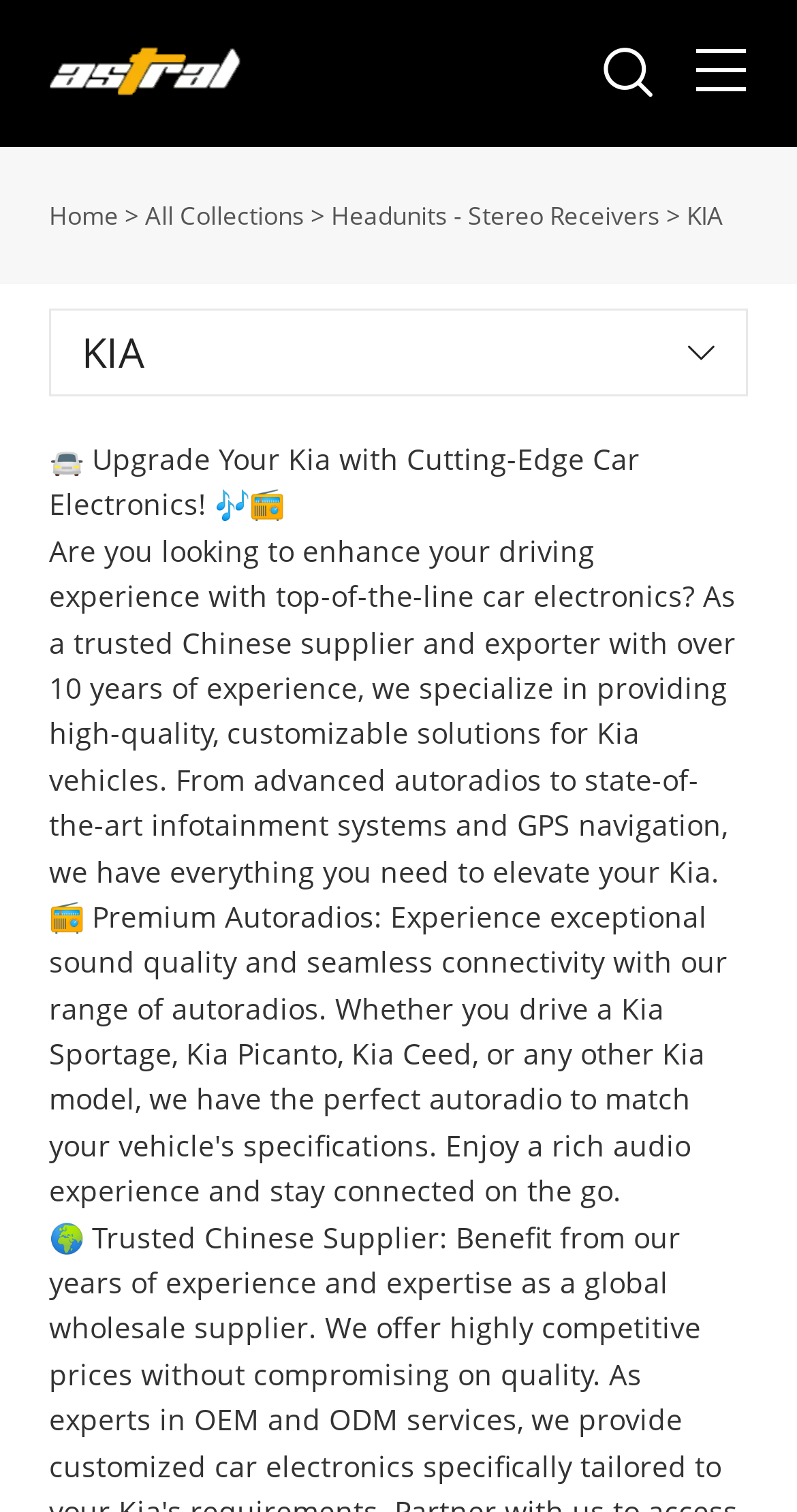Given the element description Home, identify the bounding box coordinates for the UI element on the webpage screenshot. The format should be (top-left x, top-left y, bottom-right x, bottom-right y), with values between 0 and 1.

[0.061, 0.131, 0.148, 0.154]